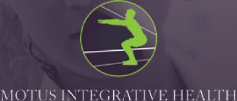What shape is the logo design?
Examine the image and give a concise answer in one word or a short phrase.

Circular